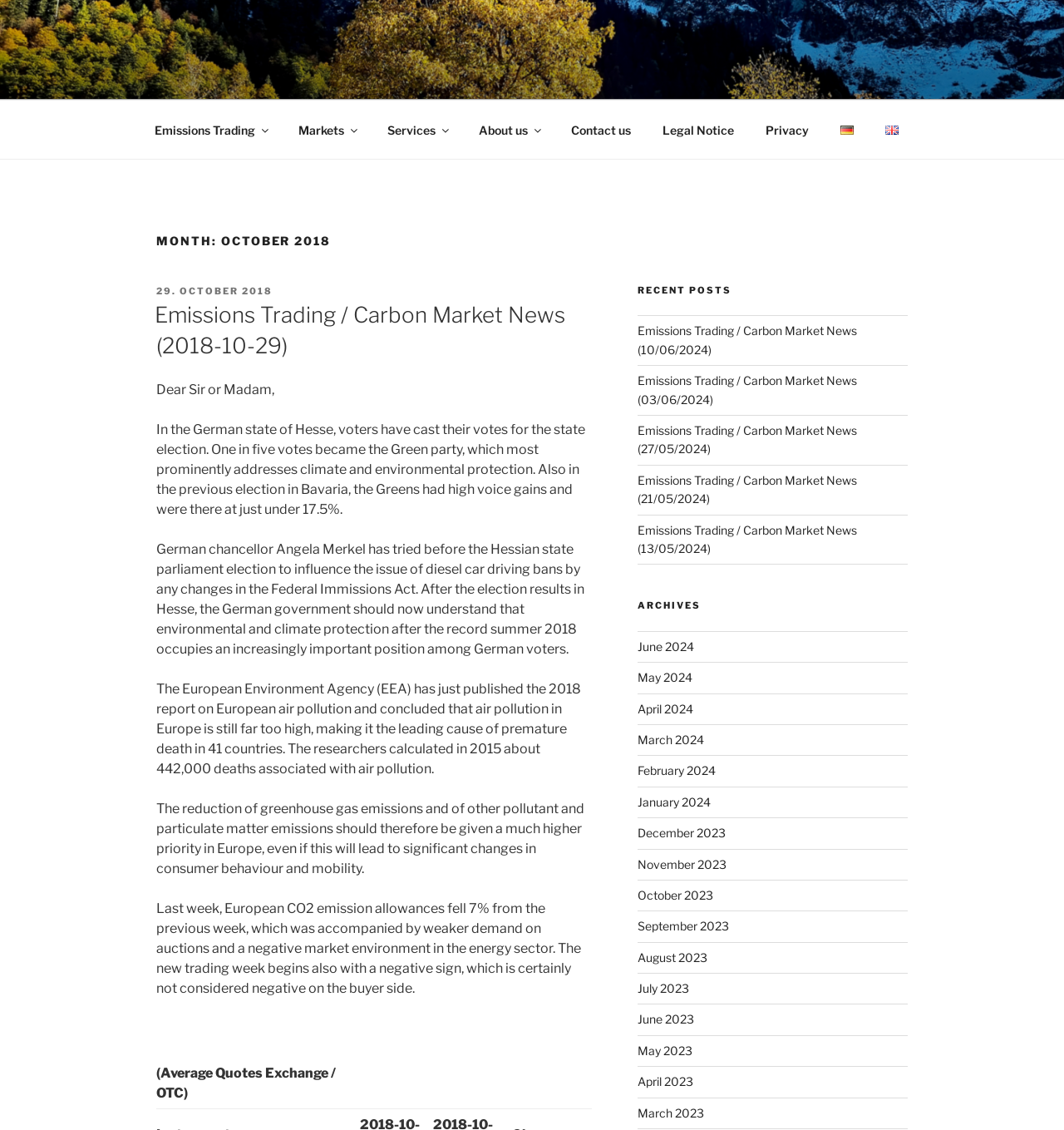Can you provide the bounding box coordinates for the element that should be clicked to implement the instruction: "View recent posts"?

[0.599, 0.252, 0.853, 0.263]